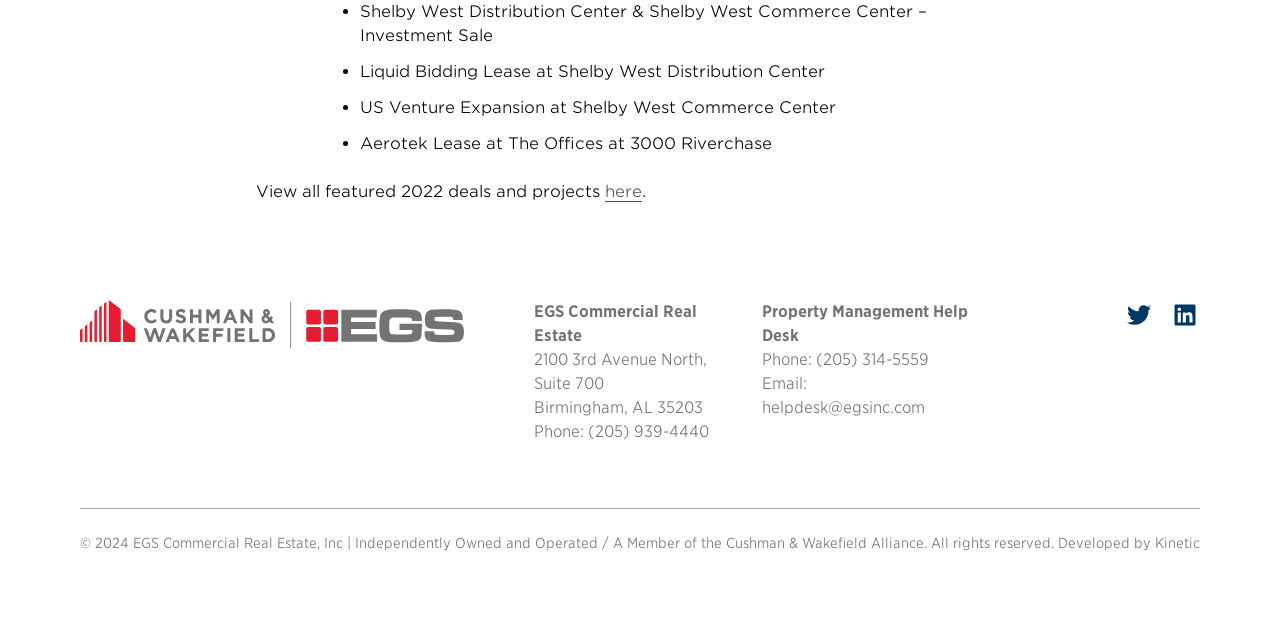Please determine the bounding box coordinates, formatted as (top-left x, top-left y, bottom-right x, bottom-right y), with all values as floating point numbers between 0 and 1. Identify the bounding box of the region described as: (205) 314-5559

[0.642, 0.547, 0.74, 0.578]